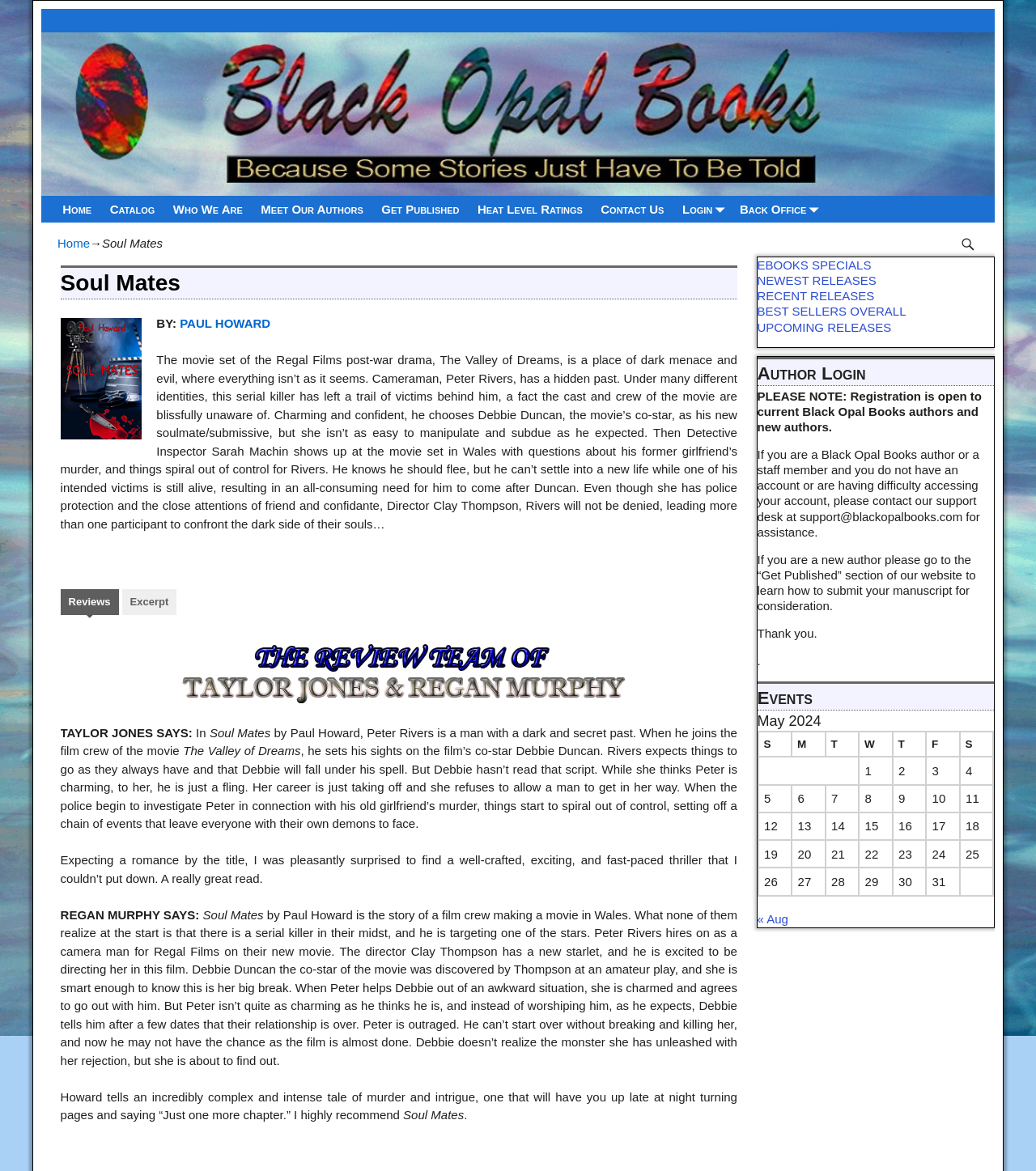Ascertain the bounding box coordinates for the UI element detailed here: "EBOOKS SPECIALS". The coordinates should be provided as [left, top, right, bottom] with each value being a float between 0 and 1.

[0.731, 0.221, 0.844, 0.232]